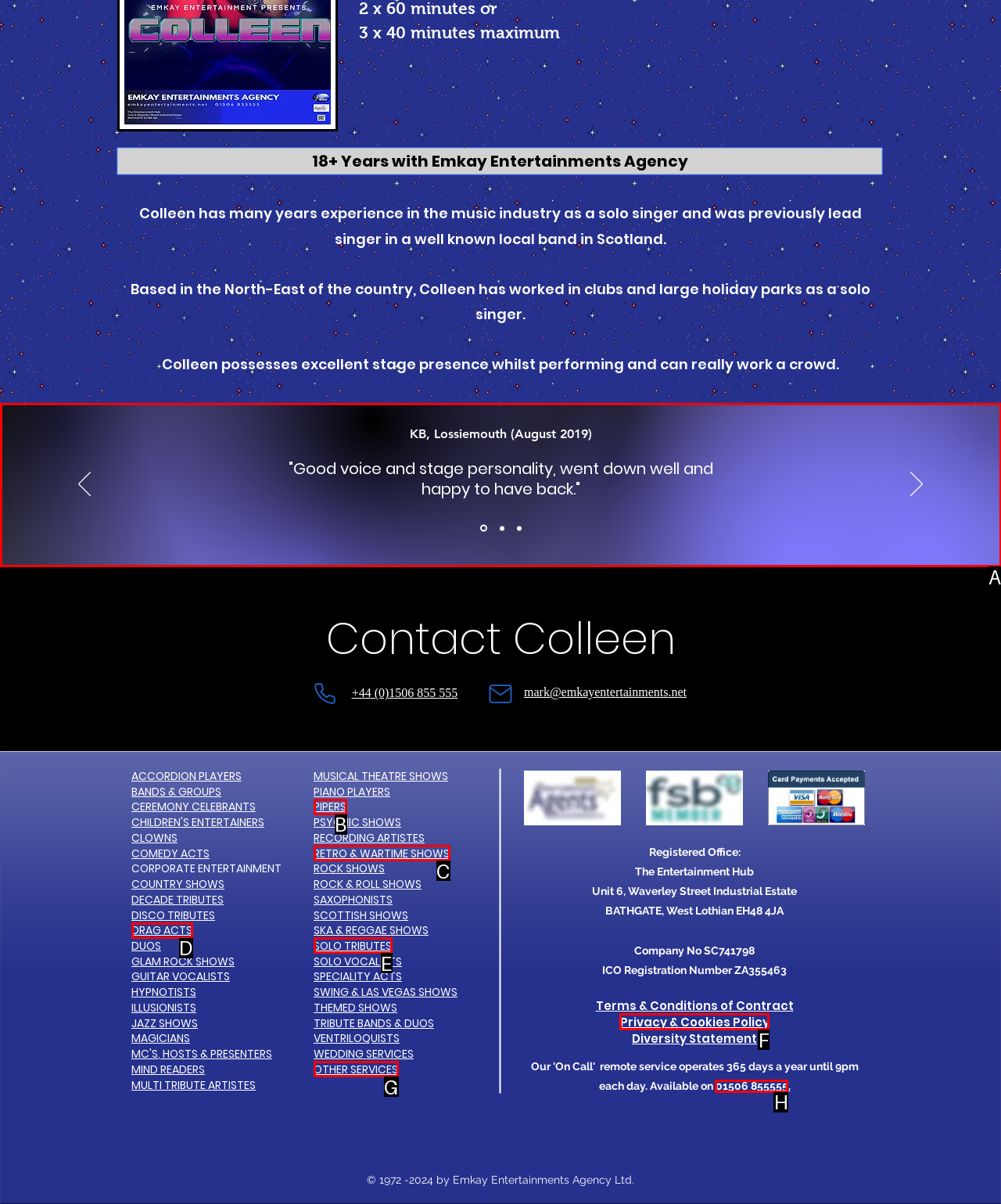Identify the correct UI element to click for this instruction: View the slideshow
Respond with the appropriate option's letter from the provided choices directly.

A